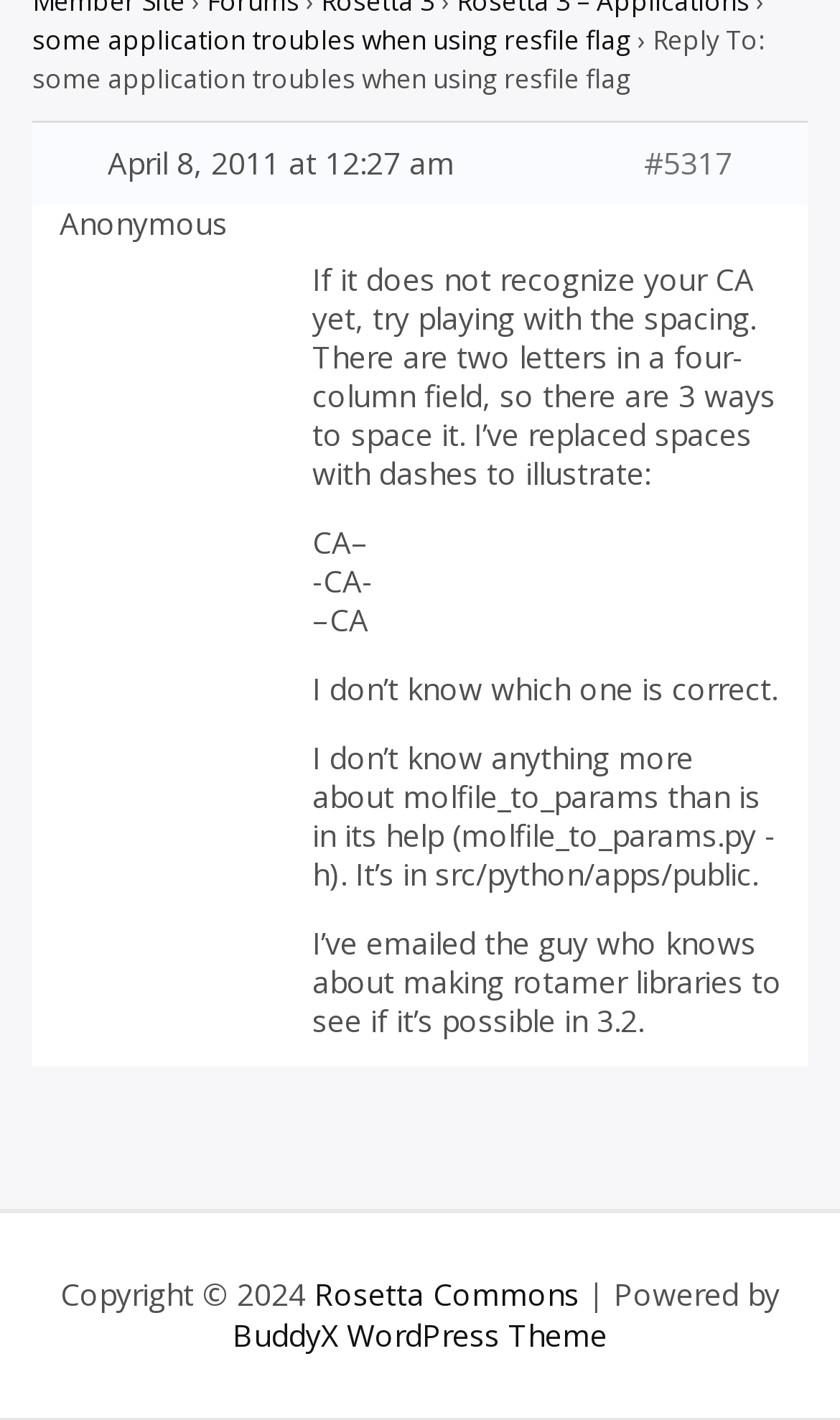Find the bounding box of the UI element described as: "Search". The bounding box coordinates should be given as four float values between 0 and 1, i.e., [left, top, right, bottom].

None